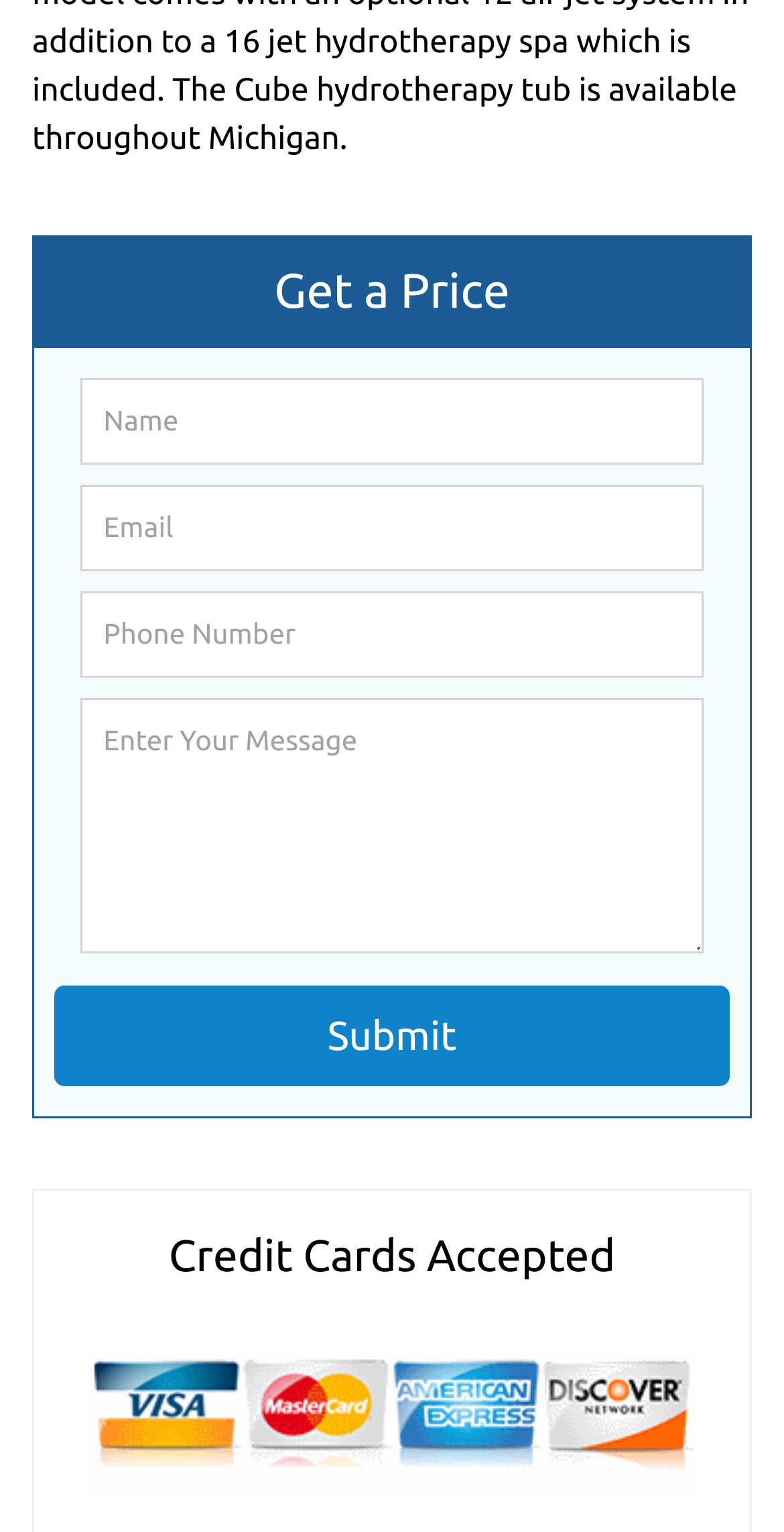What type of payment is accepted?
Use the information from the screenshot to give a comprehensive response to the question.

The heading 'Credit Cards Accepted' and the image below it, which displays various credit card logos, indicate that the website accepts credit card payments.